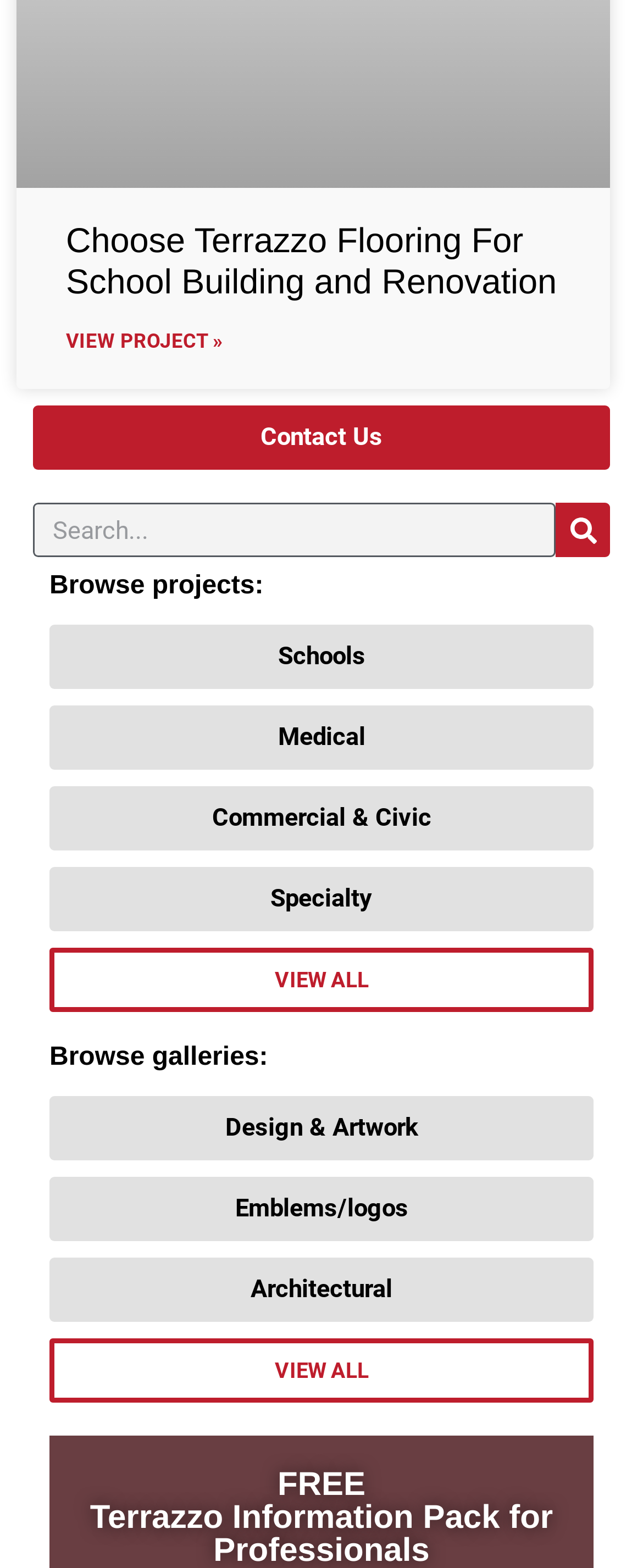What types of projects are listed on this webpage?
We need a detailed and exhaustive answer to the question. Please elaborate.

The links under the 'Browse projects:' heading list different types of projects, including Schools, Medical, Commercial & Civic, Specialty, and more.